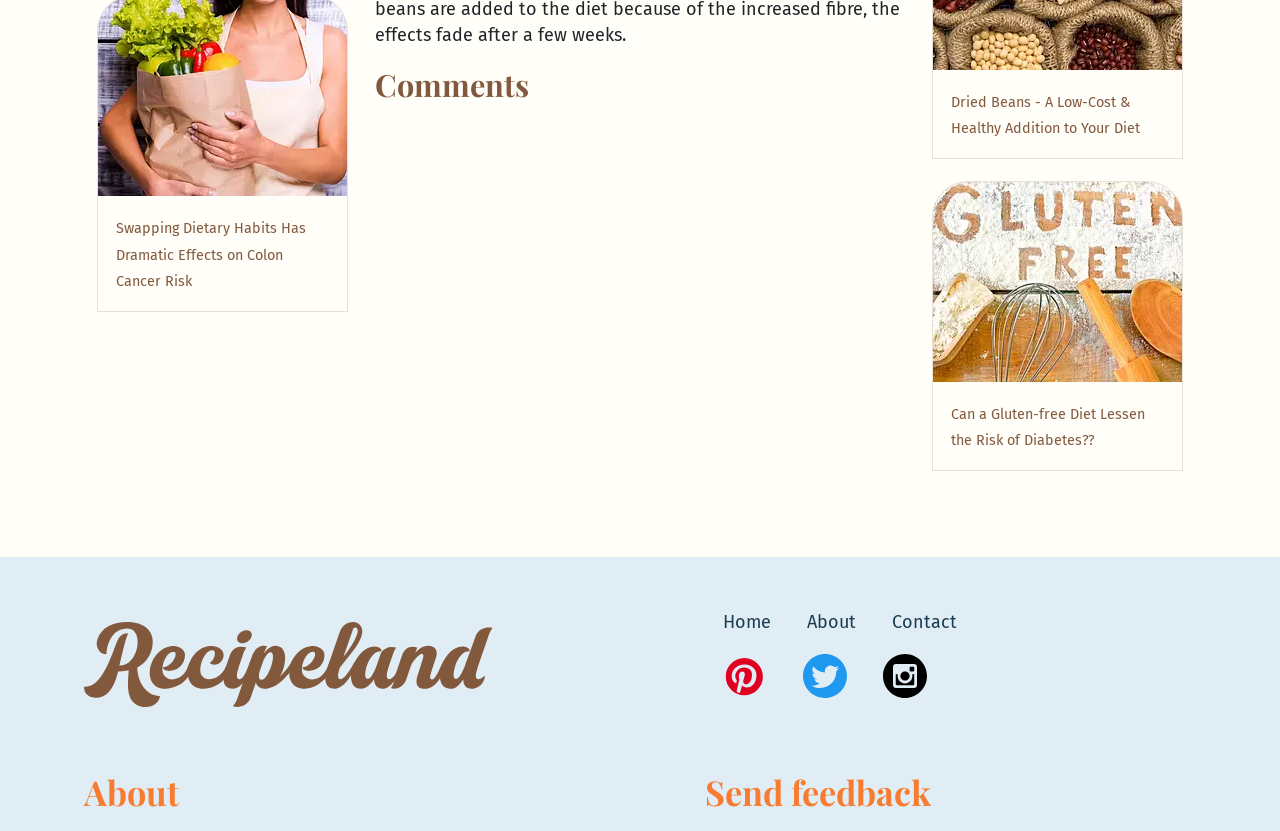Refer to the image and provide an in-depth answer to the question: 
What is the topic of the image with a question mark?

The webpage has an image with a question mark, and a corresponding link with the text 'Can a Gluten-free Diet Lessen the Risk of Diabetes??', which suggests that the topic of the image is related to the relationship between a gluten-free diet and diabetes.